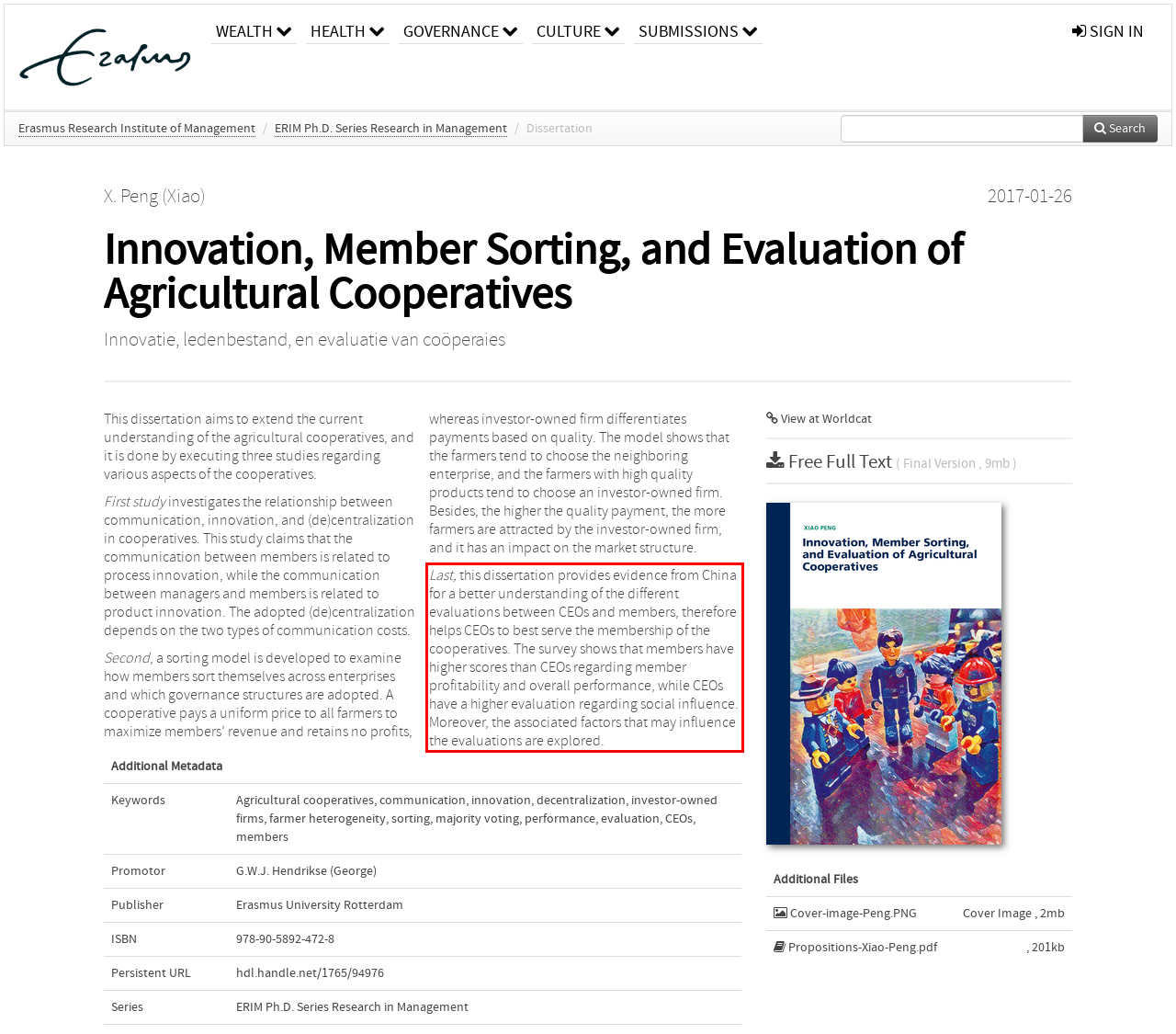Examine the screenshot of the webpage, locate the red bounding box, and perform OCR to extract the text contained within it.

Last, this dissertation provides evidence from China for a better understanding of the different evaluations between CEOs and members, therefore helps CEOs to best serve the membership of the cooperatives. The survey shows that members have higher scores than CEOs regarding member profitability and overall performance, while CEOs have a higher evaluation regarding social influence. Moreover, the associated factors that may influence the evaluations are explored.